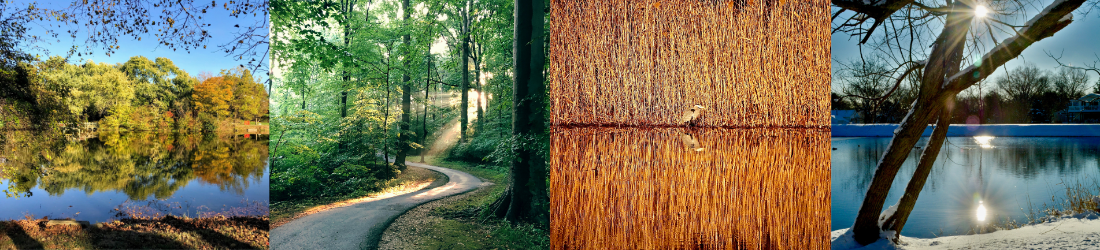Explain in detail what you see in the image.

The image showcases a stunning collage of four picturesque outdoor scenes, each revealing the beauty of nature through distinct settings and colors. 

1. The first segment features a tranquil lake surrounded by lush green trees that reflect off the water's surface, capturing the vibrant hues of autumn leaves against a bright blue sky. 
2. Next, a winding path meanders through a dense forest, illuminated by soft sunlight filtering through the leaves, creating a serene and inviting atmosphere.
3. The third section presents a close-up of tall, golden reeds swaying gently over a calm body of water, where a solitary bird can be seen, adding a touch of life to the stillness of the scene.
4. Finally, the last panel contrasts the previous warmth with a wintery landscape, where sunlight glistens through bare branches, illuminating a snow-covered ground beside a reflective pond.

This composition not only captures the diversity of natural environments but also evokes a sense of peace and connection with the outdoors, inviting viewers to appreciate the changing seasons and the tranquility they bring.